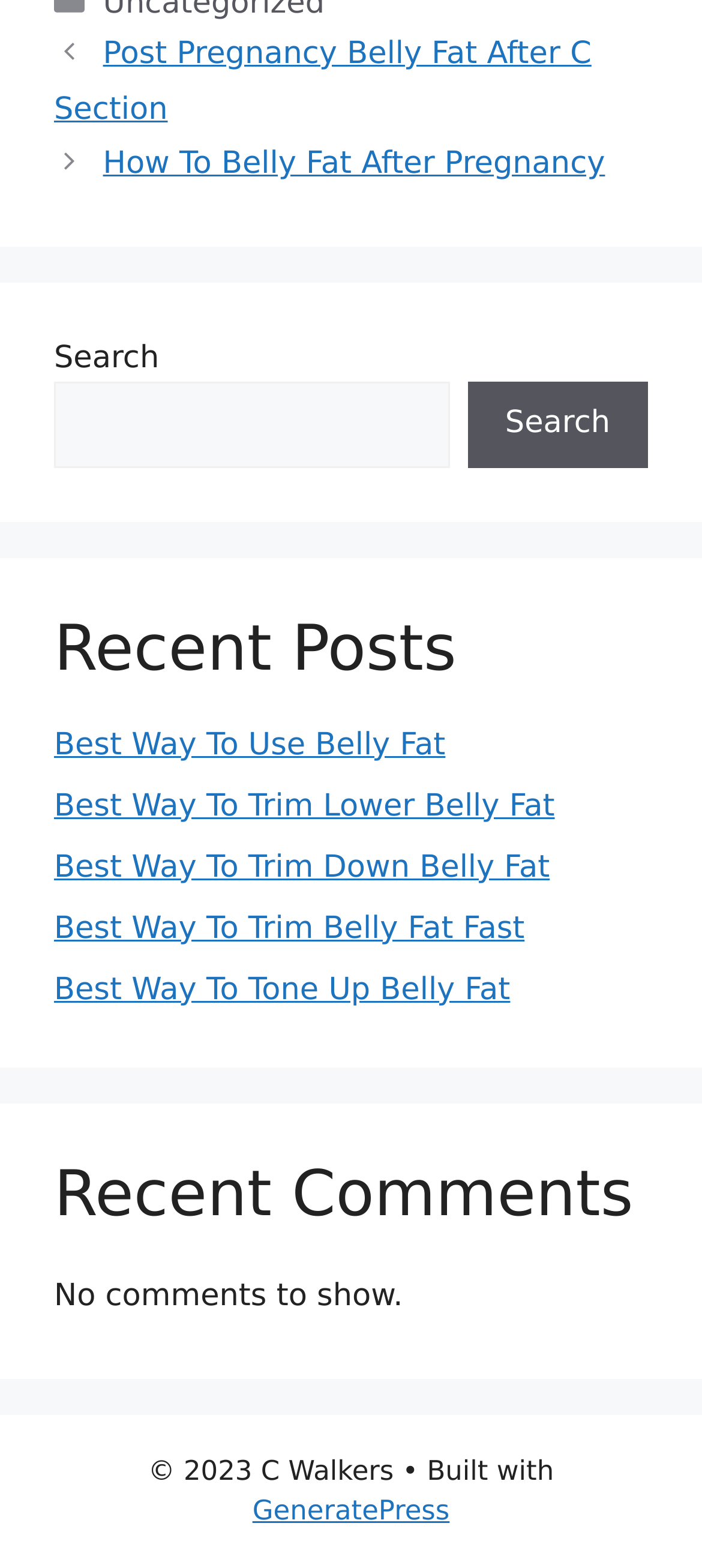Determine the bounding box coordinates of the clickable region to execute the instruction: "Search for posts". The coordinates should be four float numbers between 0 and 1, denoted as [left, top, right, bottom].

[0.077, 0.244, 0.64, 0.298]